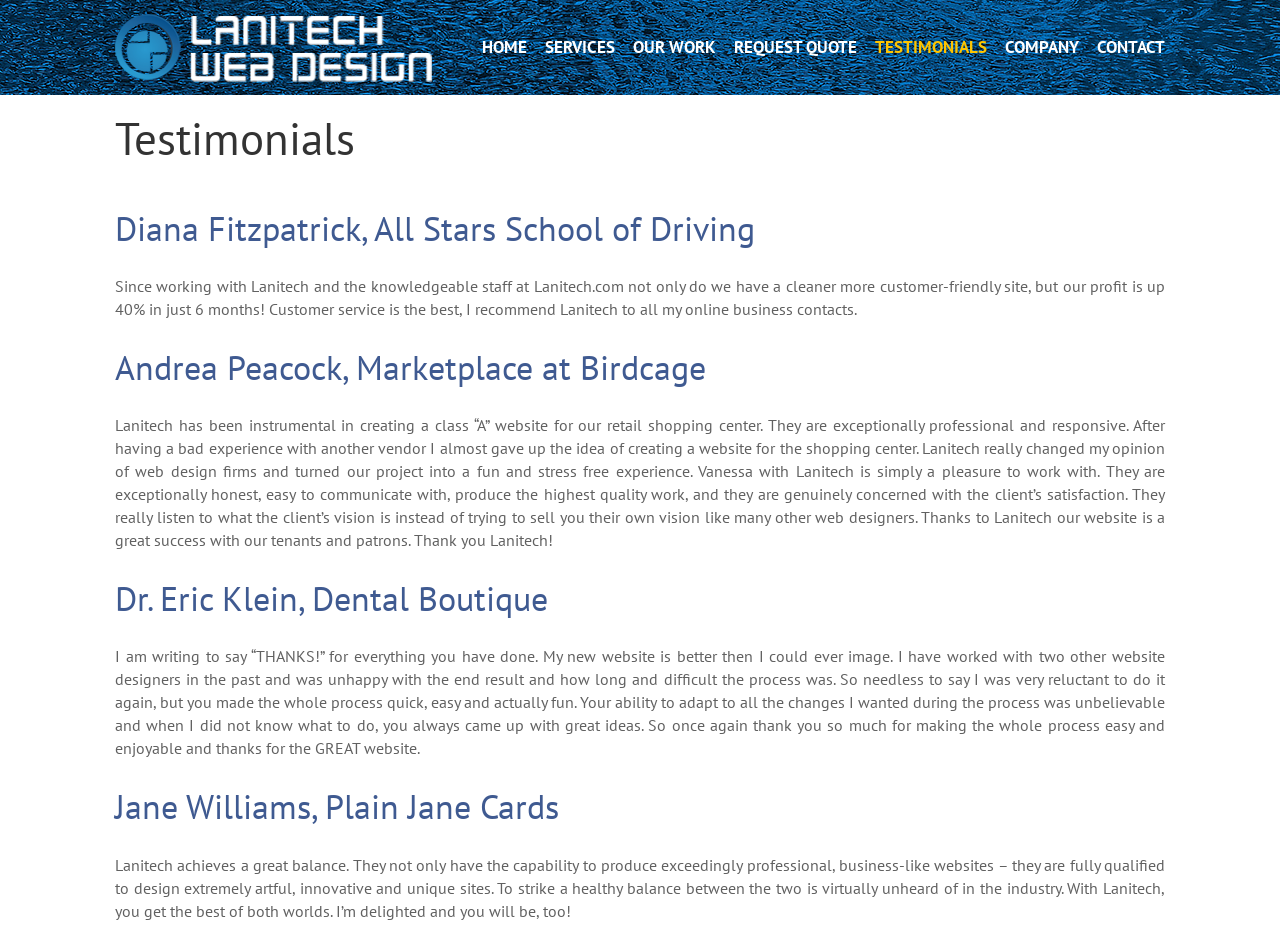Find the bounding box coordinates of the element to click in order to complete the given instruction: "Navigate to CONTACT page."

[0.857, 0.0, 0.91, 0.101]